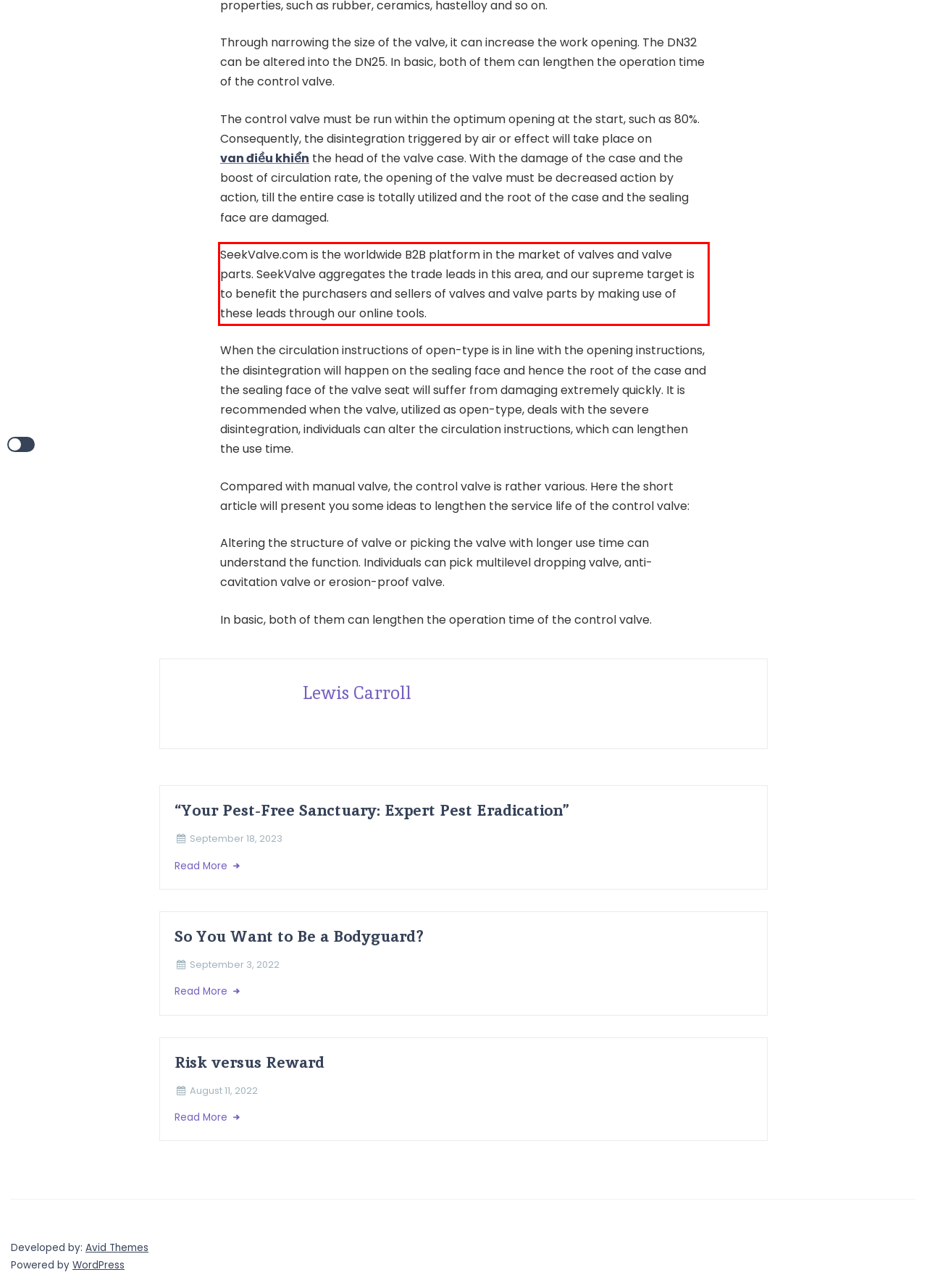Using the provided webpage screenshot, identify and read the text within the red rectangle bounding box.

SeekValve.com is the worldwide B2B platform in the market of valves and valve parts. SeekValve aggregates the trade leads in this area, and our supreme target is to benefit the purchasers and sellers of valves and valve parts by making use of these leads through our online tools.